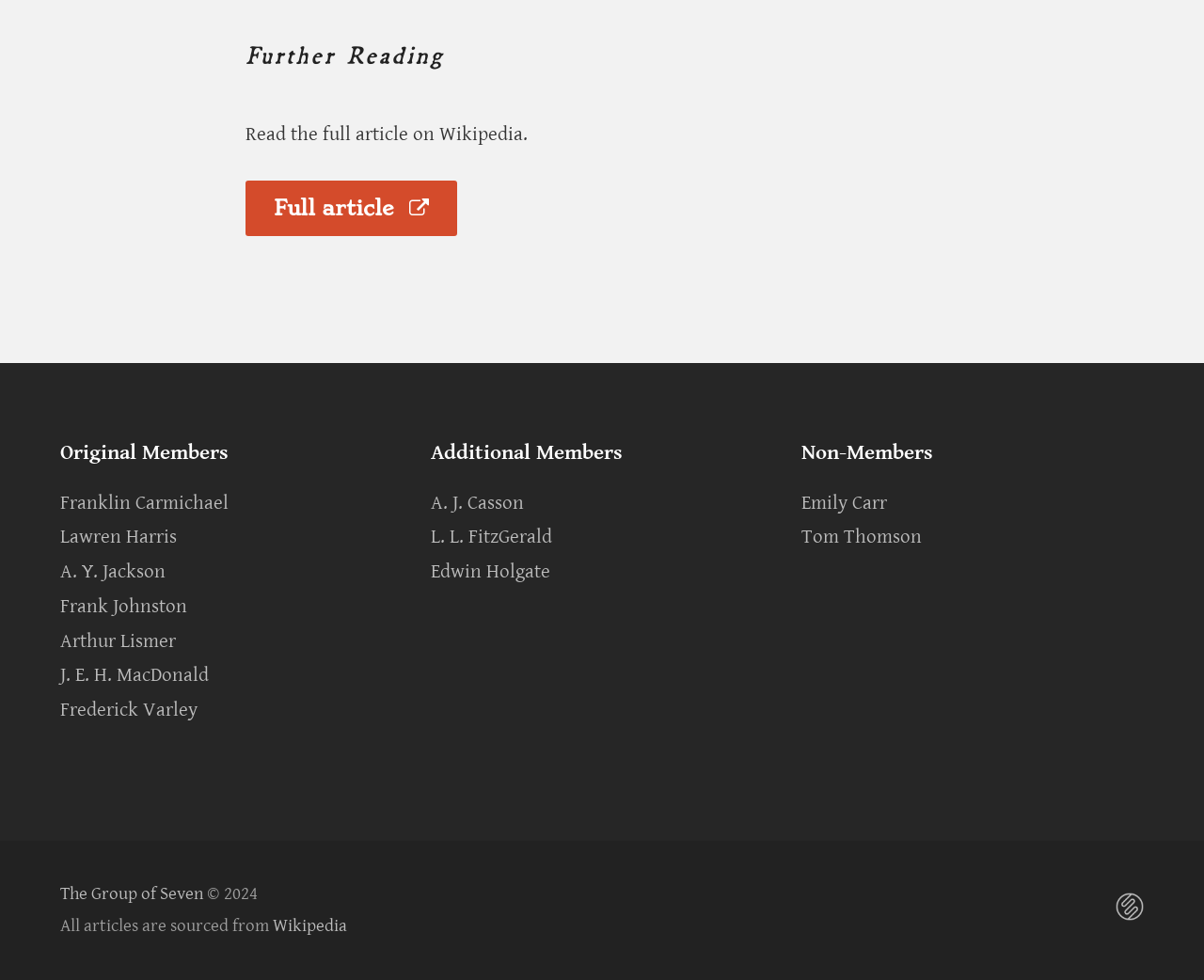What is the name of the group?
Provide a one-word or short-phrase answer based on the image.

The Group of Seven